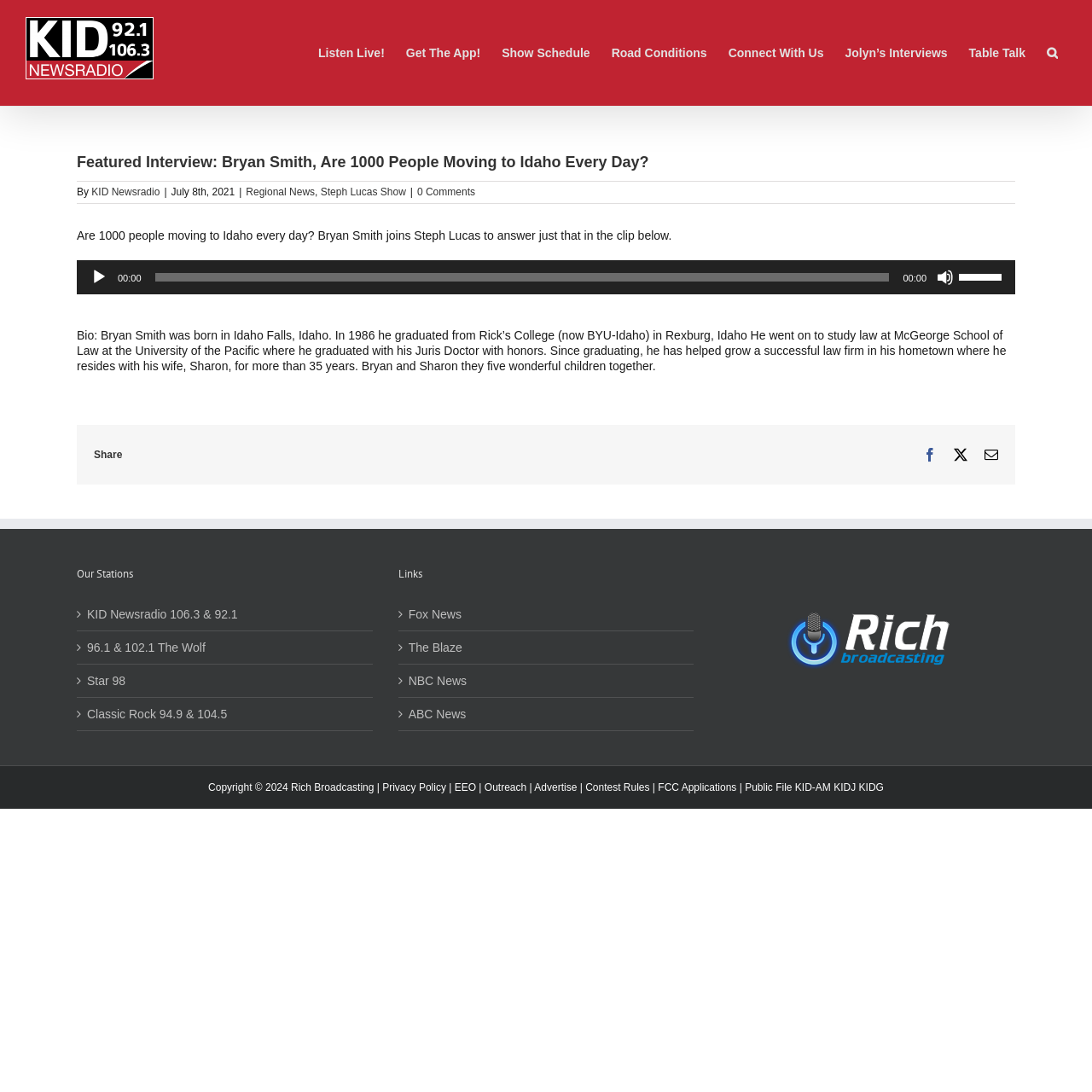How many children does Bryan Smith have?
Offer a detailed and full explanation in response to the question.

The answer can be found in the bio section where it says 'Bryan and Sharon they five wonderful children together.'